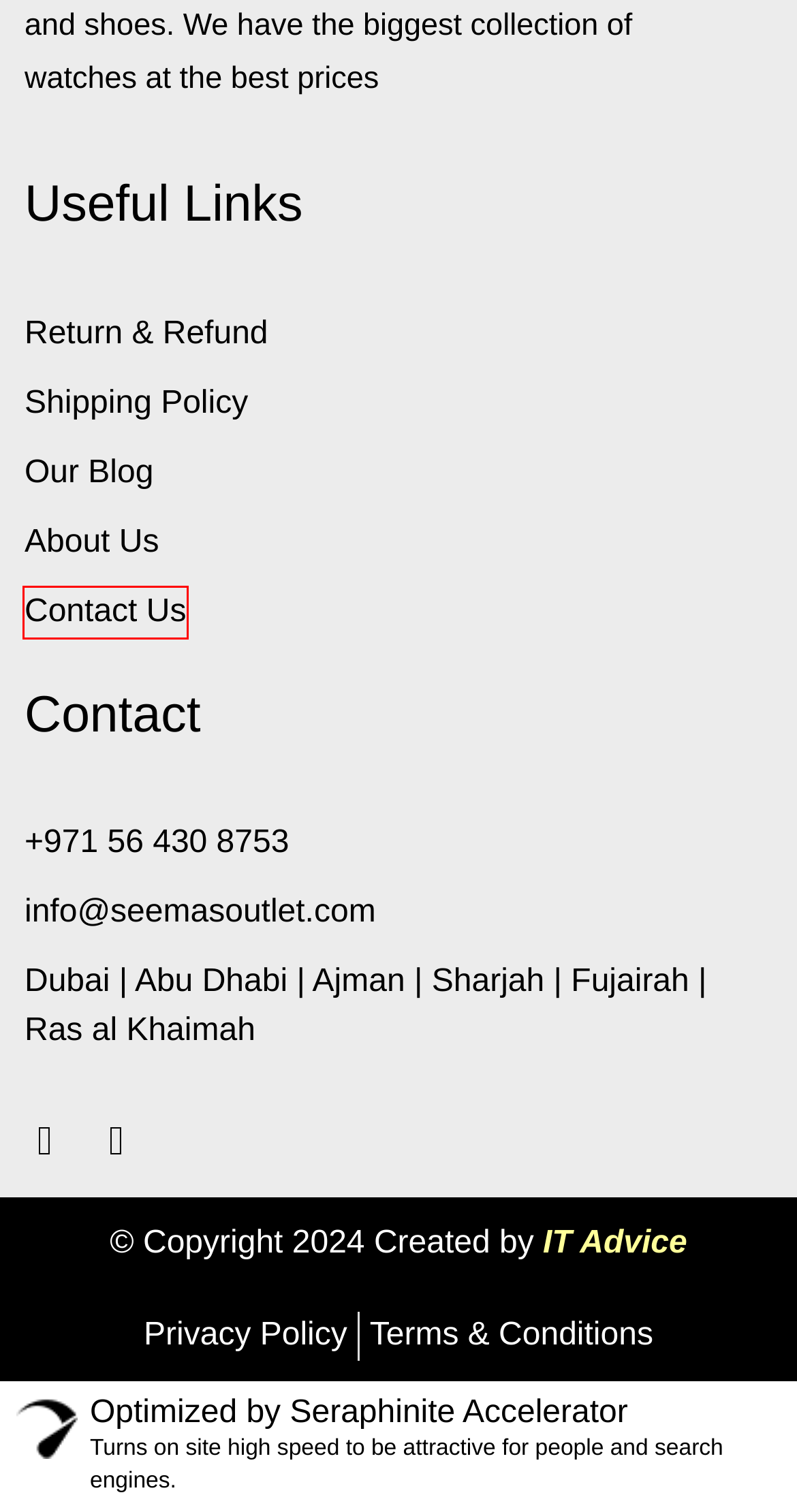With the provided screenshot showing a webpage and a red bounding box, determine which webpage description best fits the new page that appears after clicking the element inside the red box. Here are the options:
A. Refund and Returns Policy - Seema's Outlet
B. Digital Marketing in Lahore | Best Digital Marketing Company in Lahore
C. Privacy Policy - Seema's Outlet
D. About Us - Seema's Outlet
E. Terms & Conditions - Seema's Outlet
F. Valentino Bags for Women Archives - Seema's Outlet
G. Blog - Seema's Outlet
H. Contact - Seema's Outlet

H